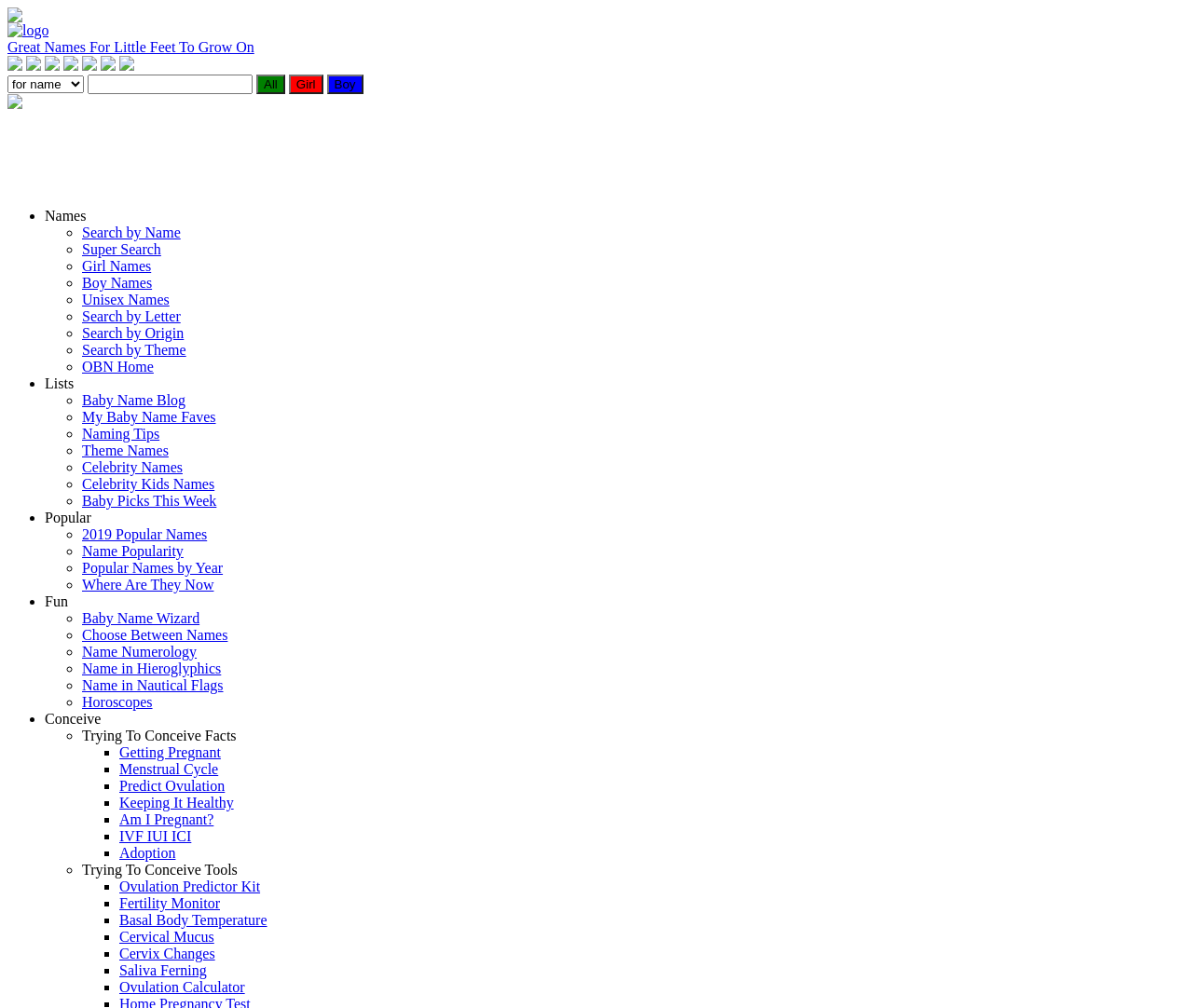Extract the bounding box coordinates for the described element: "Celebrity Names". The coordinates should be represented as four float numbers between 0 and 1: [left, top, right, bottom].

[0.069, 0.456, 0.153, 0.471]